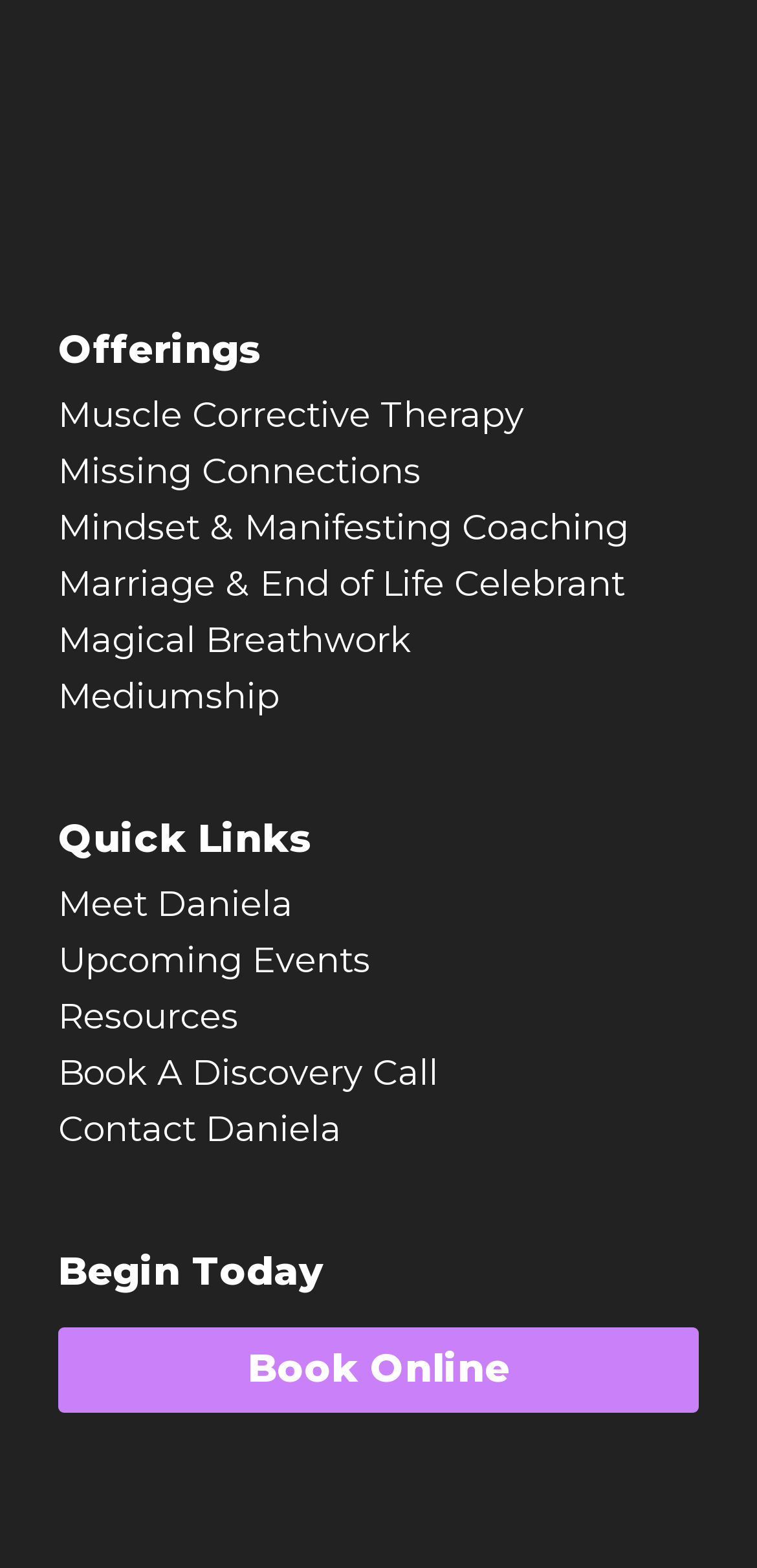Given the description of the UI element: "Mediumship", predict the bounding box coordinates in the form of [left, top, right, bottom], with each value being a float between 0 and 1.

[0.077, 0.432, 0.369, 0.459]